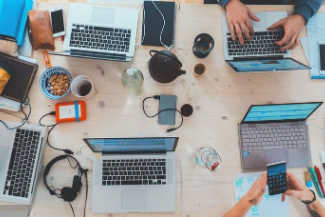What is being held in one hand?
Based on the image, give a concise answer in the form of a single word or short phrase.

A smartphone